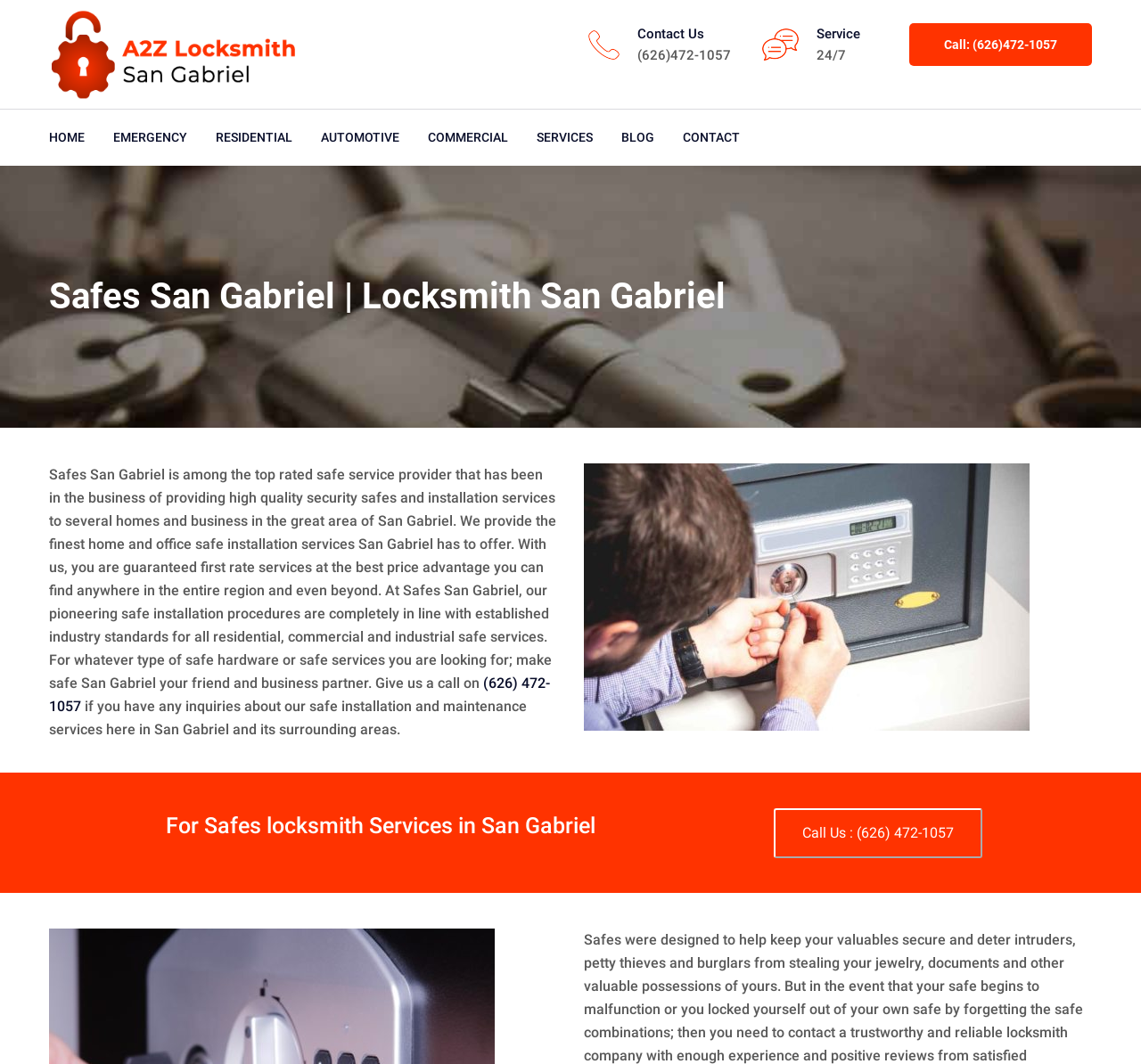Please locate the bounding box coordinates of the region I need to click to follow this instruction: "listen to Masjid Nurul Yaqeen Radio station".

None